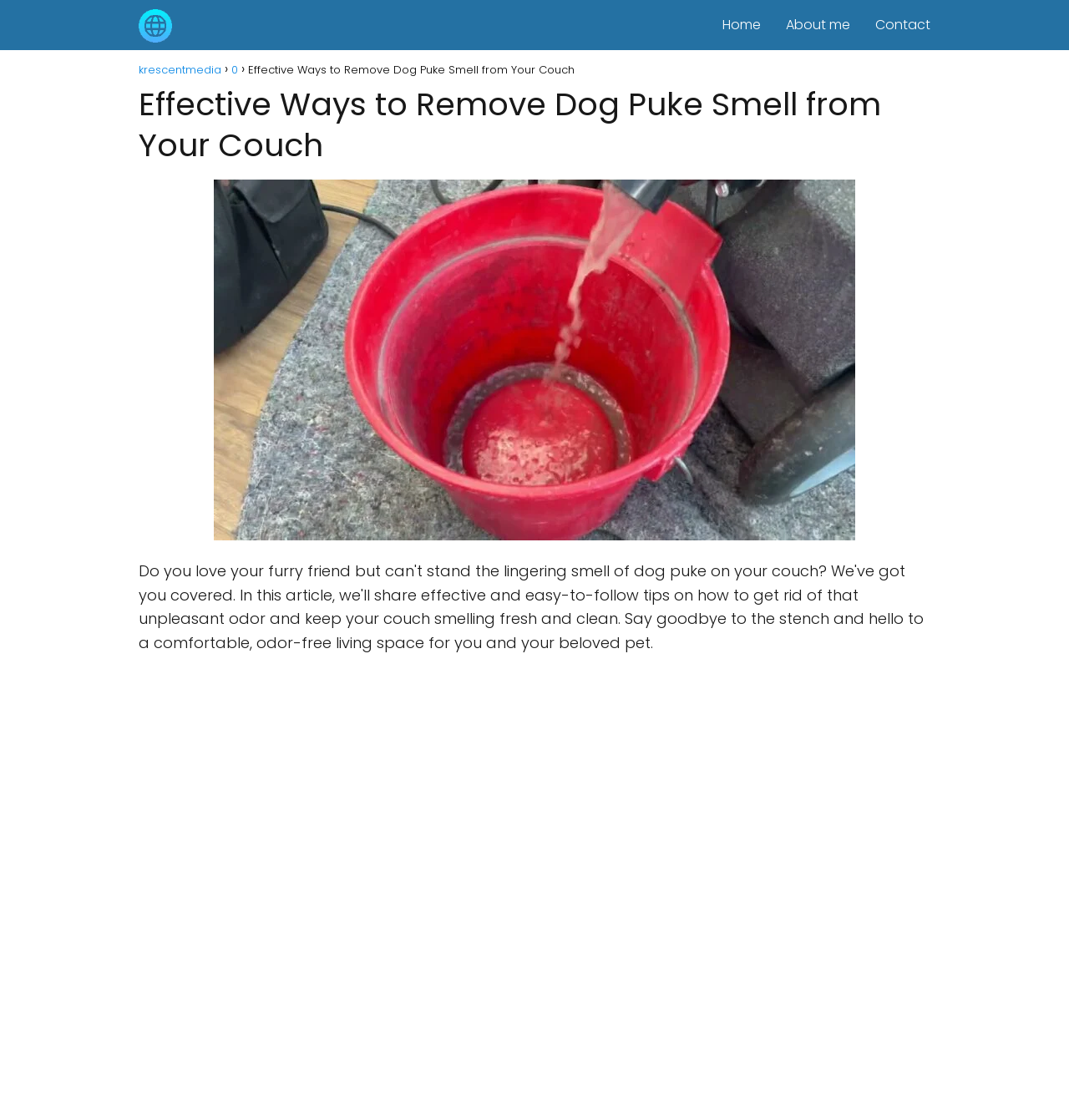Determine the main heading of the webpage and generate its text.

Effective Ways to Remove Dog Puke Smell from Your Couch